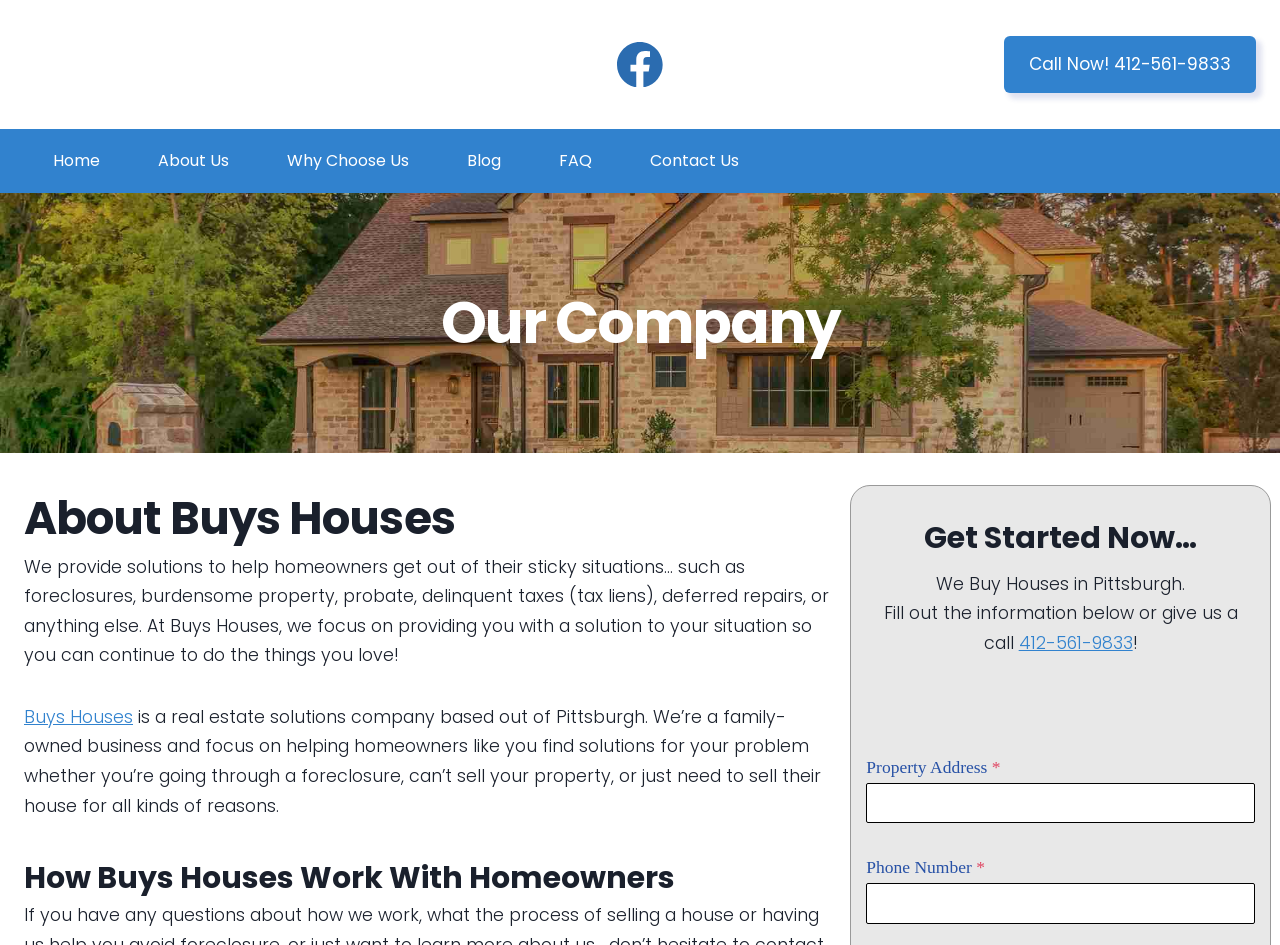Can you specify the bounding box coordinates for the region that should be clicked to fulfill this instruction: "Click the 'Contact Us' link".

[0.485, 0.137, 0.6, 0.204]